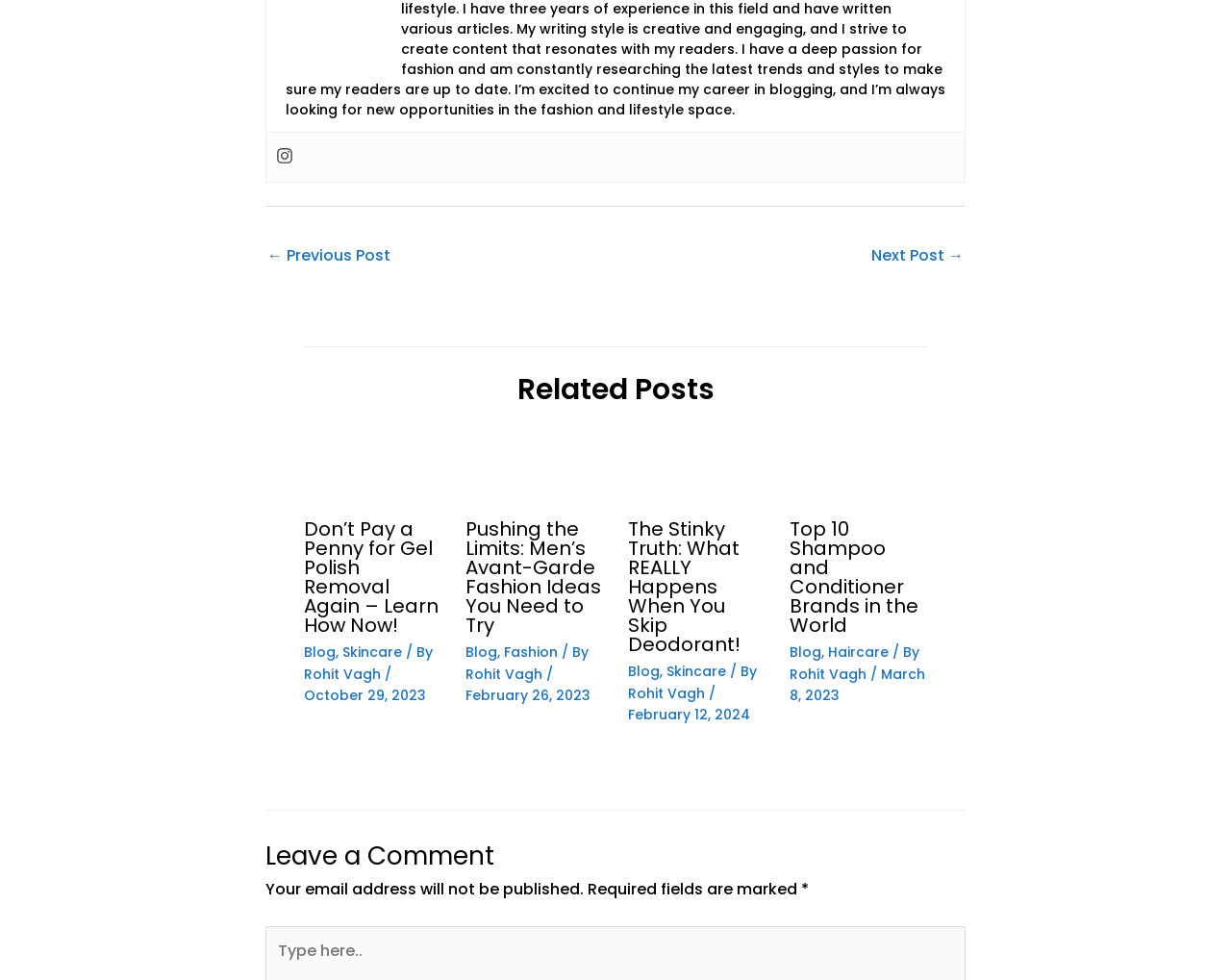What is the date of the third related post?
Utilize the information in the image to give a detailed answer to the question.

I found the date of the third related post by looking at the static text element with the text 'February 12, 2024' inside the third article element.